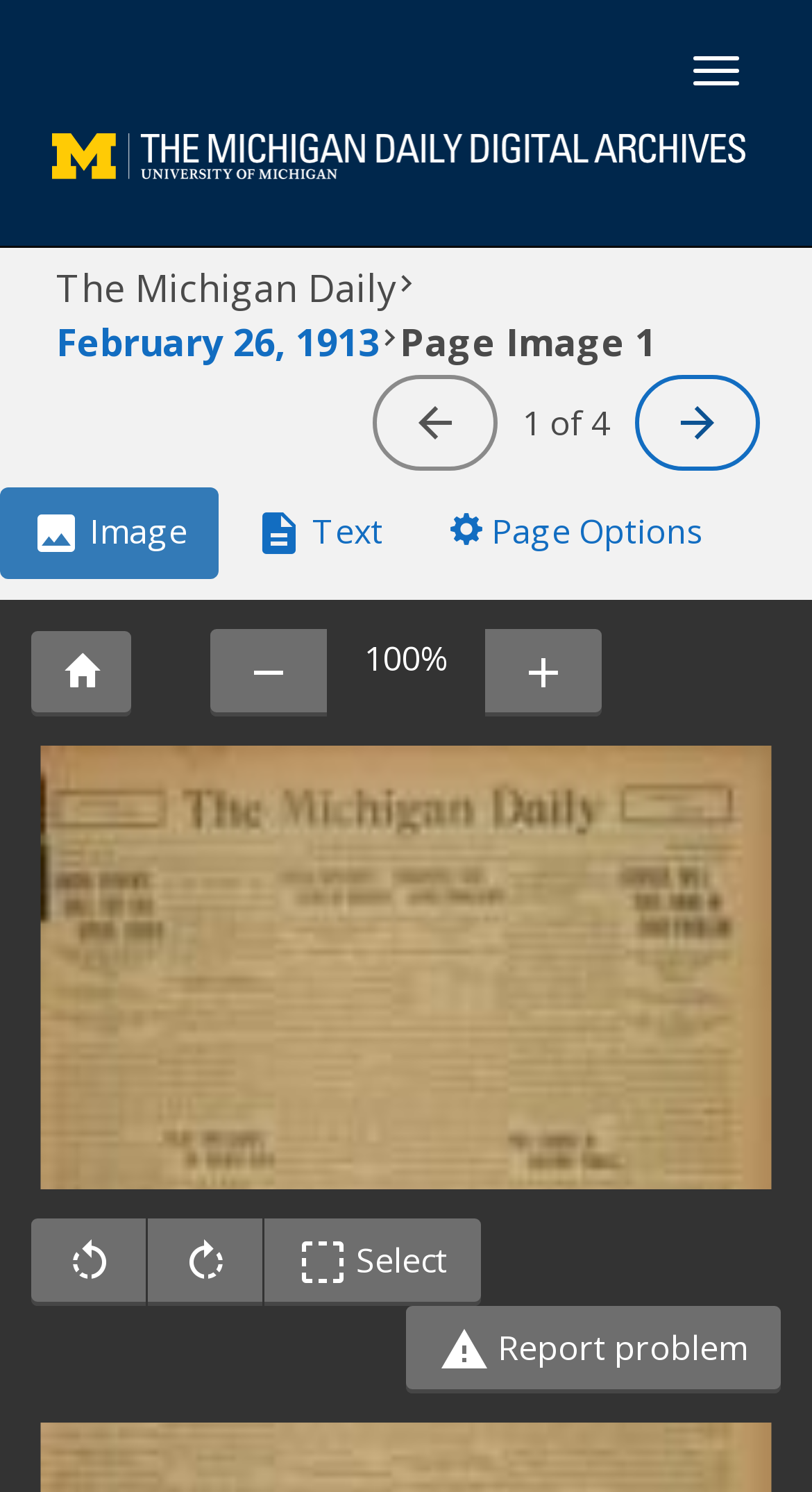Use a single word or phrase to answer the following:
What is the purpose of the button with the '' icon?

Unknown